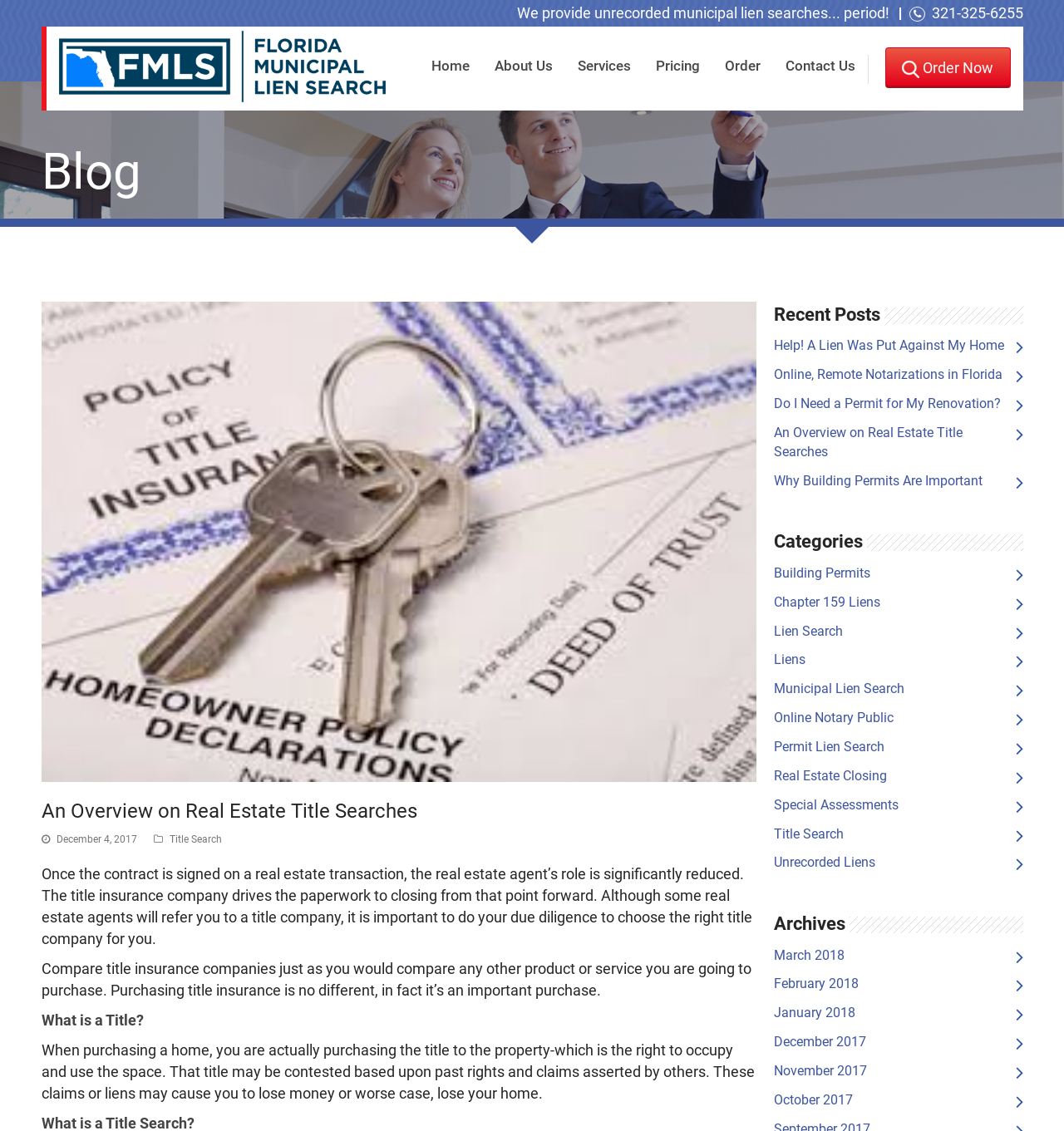Using the details in the image, give a detailed response to the question below:
What is the phone number mentioned on this webpage?

By examining the webpage content, I found the link '321-325-6255' which is a phone number mentioned on this webpage.